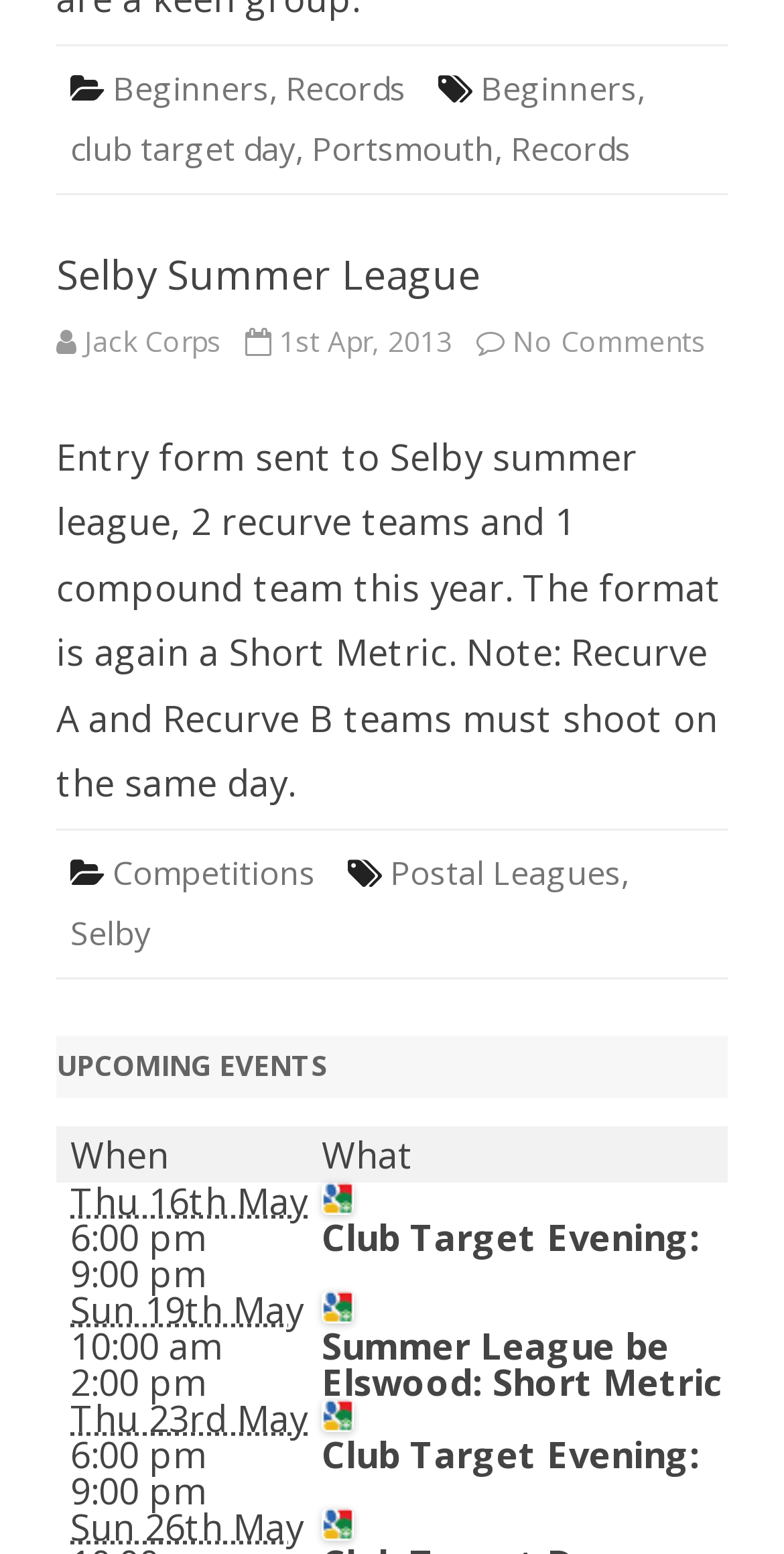Please find the bounding box coordinates of the element that must be clicked to perform the given instruction: "Click on the 'Add event to google' link". The coordinates should be four float numbers from 0 to 1, i.e., [left, top, right, bottom].

[0.41, 0.757, 0.451, 0.788]